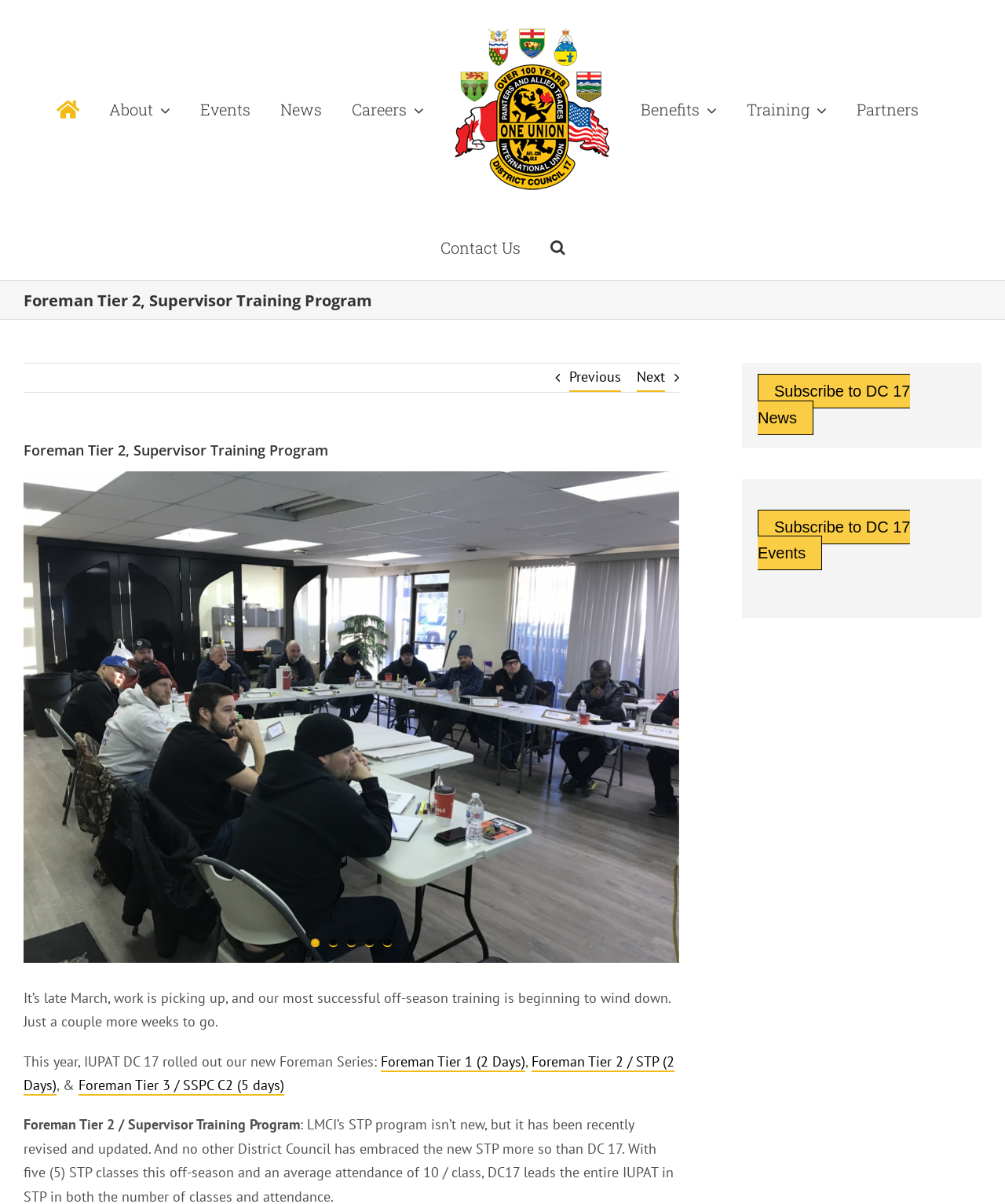Find the bounding box coordinates of the element I should click to carry out the following instruction: "Subscribe to DC 17 News".

[0.754, 0.311, 0.906, 0.361]